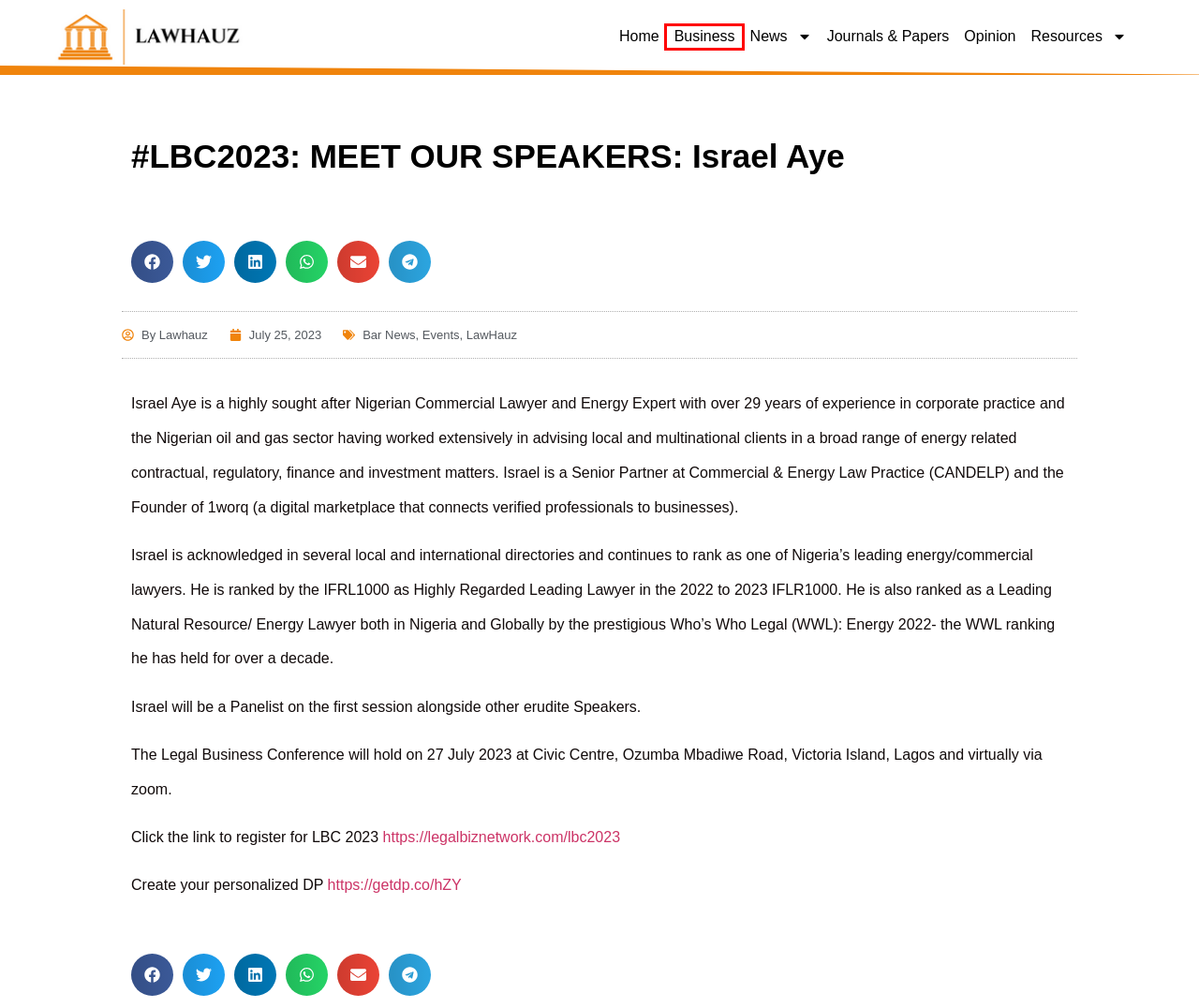A screenshot of a webpage is provided, featuring a red bounding box around a specific UI element. Identify the webpage description that most accurately reflects the new webpage after interacting with the selected element. Here are the candidates:
A. Bar News - Lawhauz.
B. LawHauz - Lawhauz.
C. Opinion - Lawhauz.
D. Events - Lawhauz.
E. Create your personalized DP for LEGAL BUSINESS NETWORK - GetDP
F. Journals & Papers - Lawhauz.
G. Lawhauz - Lawhauz.
H. Business - Lawhauz.

H